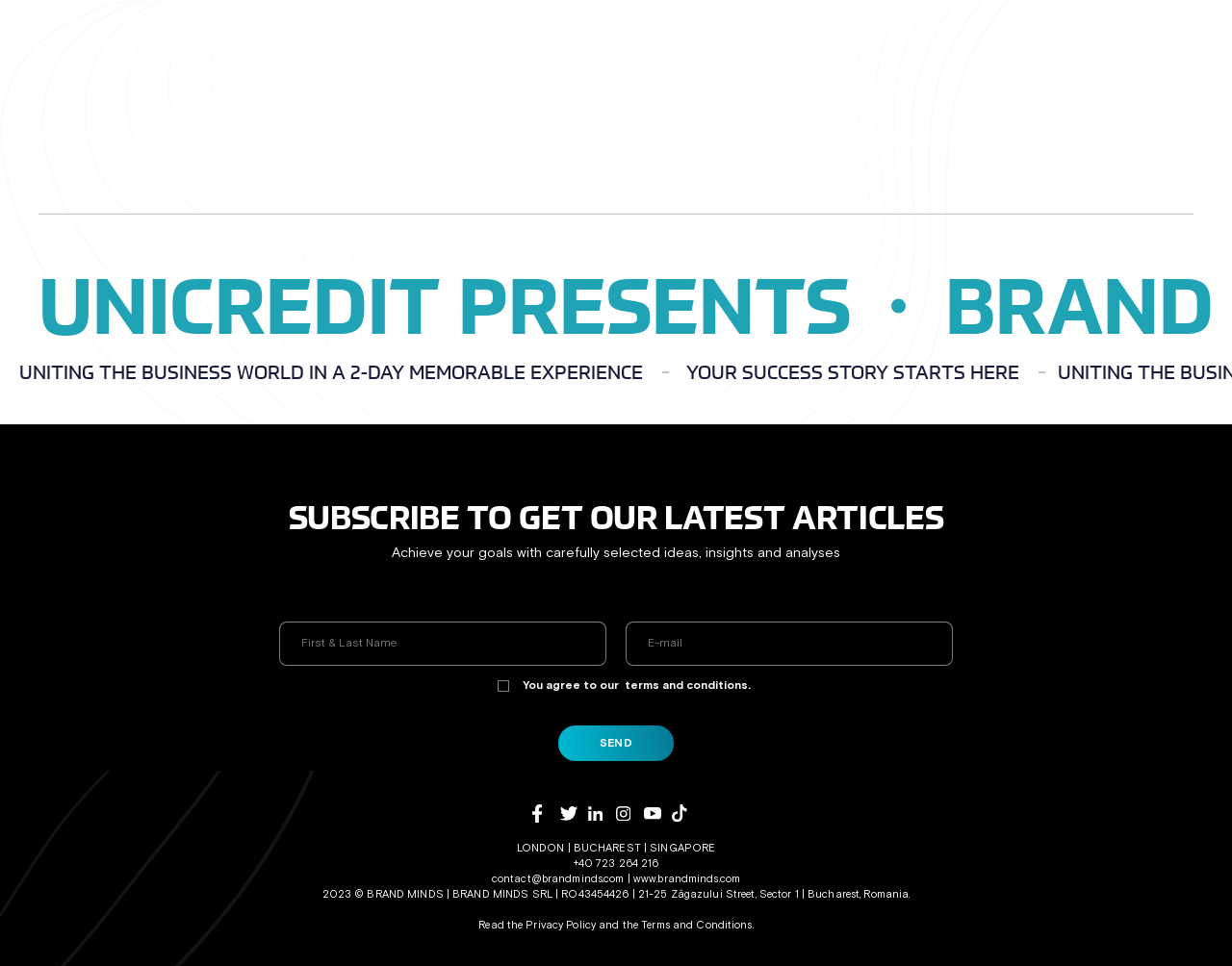Pinpoint the bounding box coordinates of the clickable element to carry out the following instruction: "Subscribe to get the latest articles."

[0.109, 0.519, 0.891, 0.552]